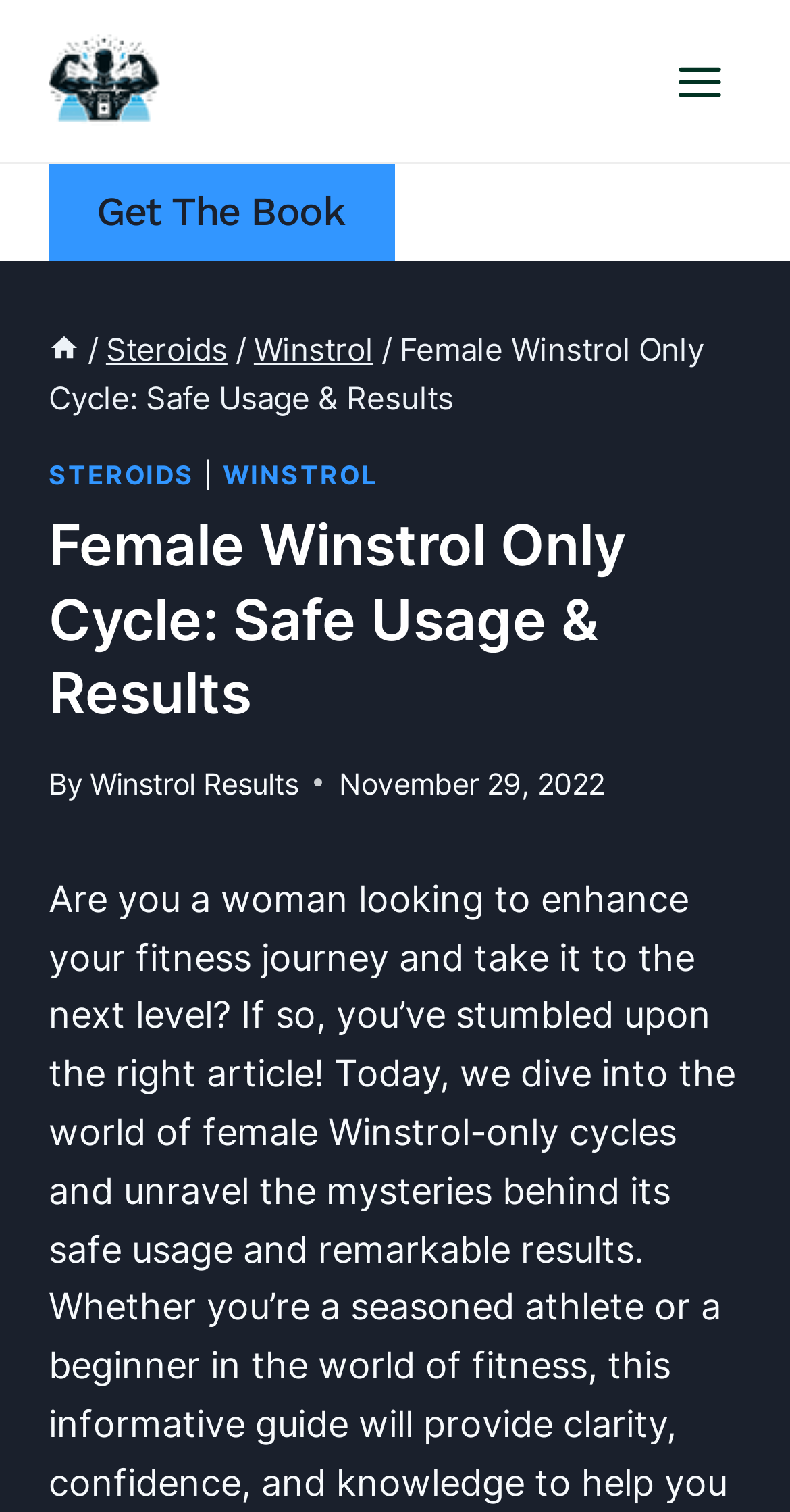Offer a comprehensive description of the webpage’s content and structure.

This webpage appears to be an article about a female Winstrol only cycle, focusing on safe usage and results. At the top left of the page, there is a logo with the text "Winstrol Results" accompanied by an image. Next to the logo, there is a link to "Winstrol Results" and a button to open a menu, located at the top right corner of the page.

Below the logo, there is a prominent link to "Get The Book" with a header that displays breadcrumbs, showing the navigation path from "Home" to "Steroids" to "Winstrol" and finally to the current article "Female Winstrol Only Cycle: Safe Usage & Results". 

Further down, there are two sets of links, one with "STEROIDS" and "WINSTROL" and another with "Female Winstrol Only Cycle: Safe Usage & Results" as the main heading. The article's author and publication date, "November 29, 2022", are displayed below the heading.

The overall structure of the page suggests that the main content of the article will follow, providing information and guidance for women looking to enhance their fitness journey using Winstrol.